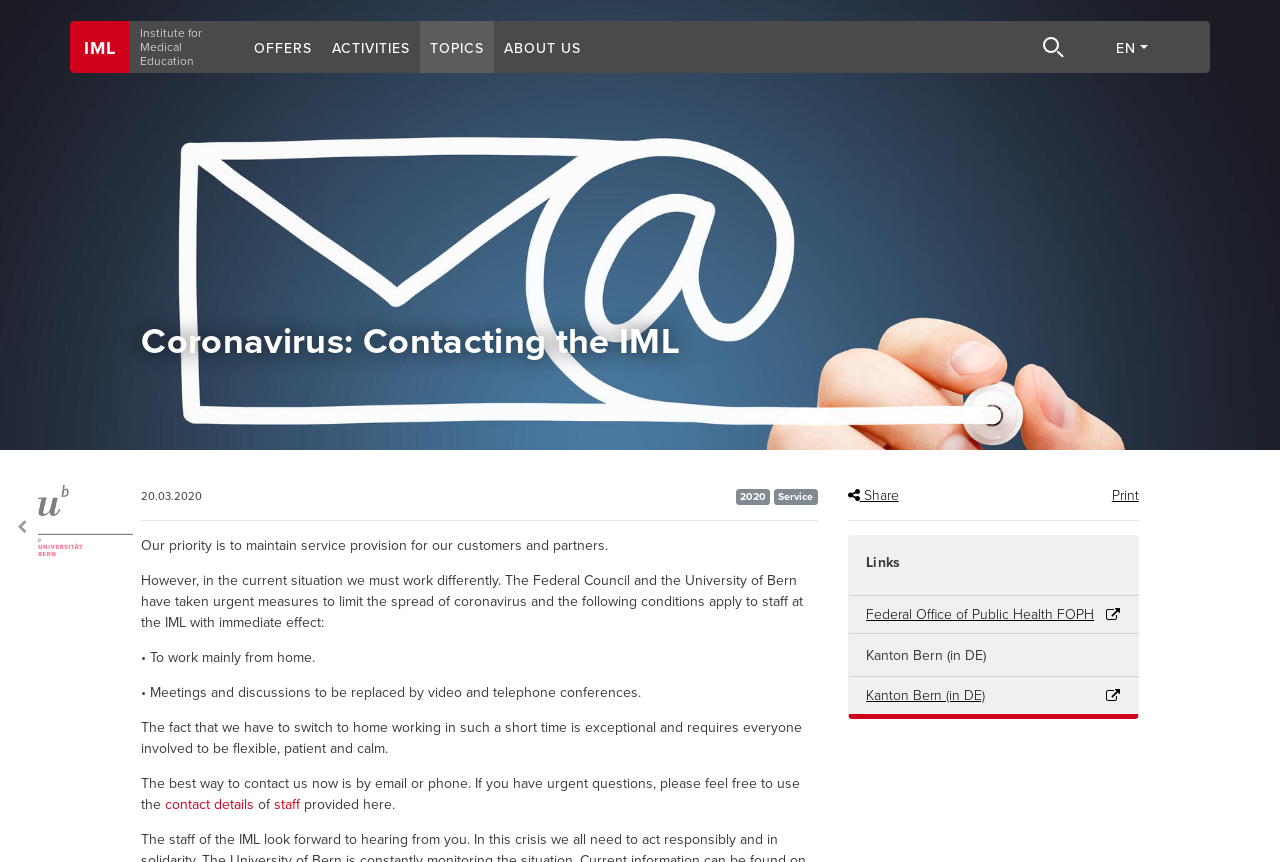Bounding box coordinates should be provided in the format (top-left x, top-left y, bottom-right x, bottom-right y) with all values between 0 and 1. Identify the bounding box for this UI element: Kanton Bern (in DE)

[0.677, 0.798, 0.875, 0.816]